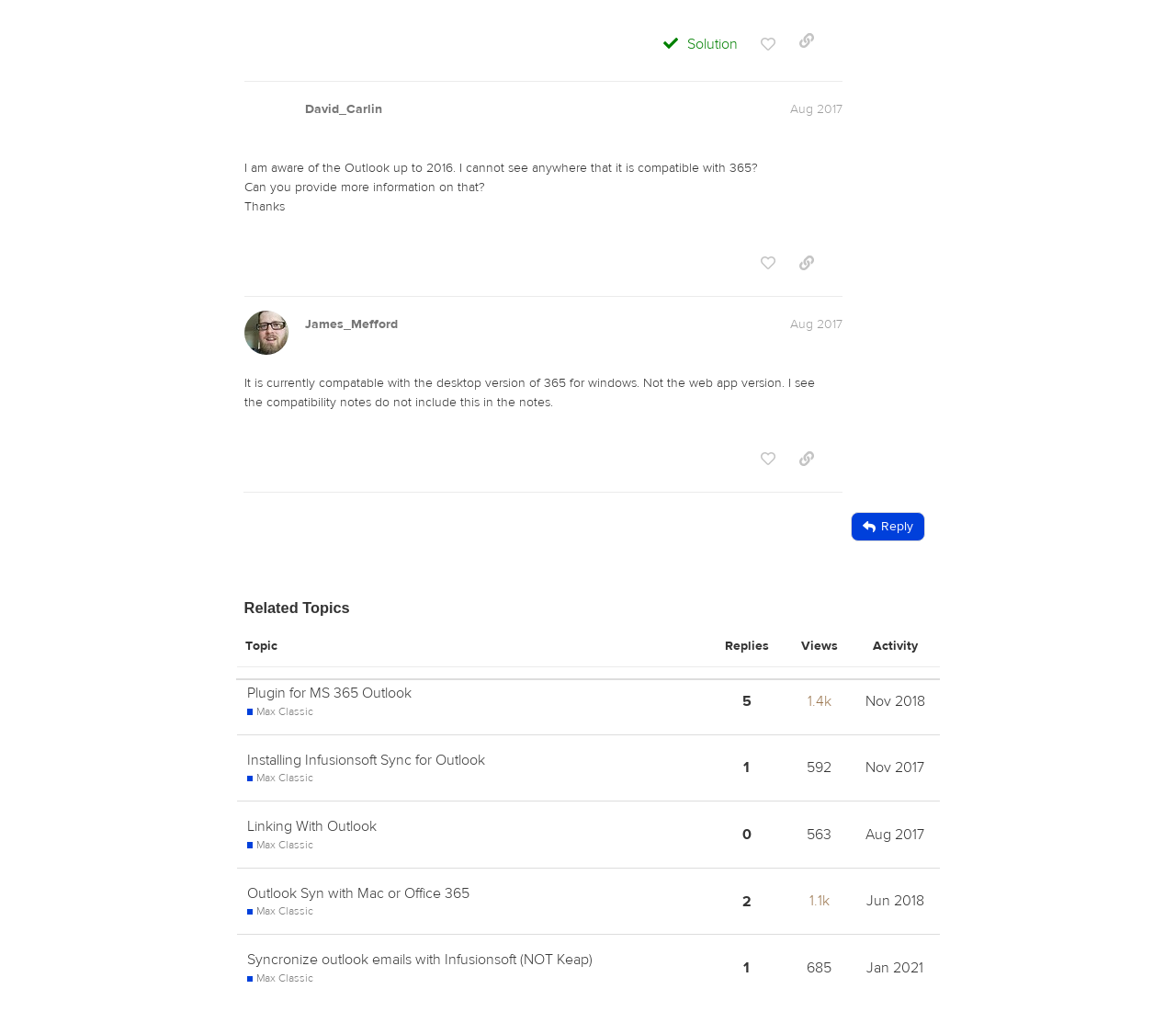Determine the bounding box coordinates for the HTML element described here: "Jan 2021".

[0.733, 0.924, 0.789, 0.969]